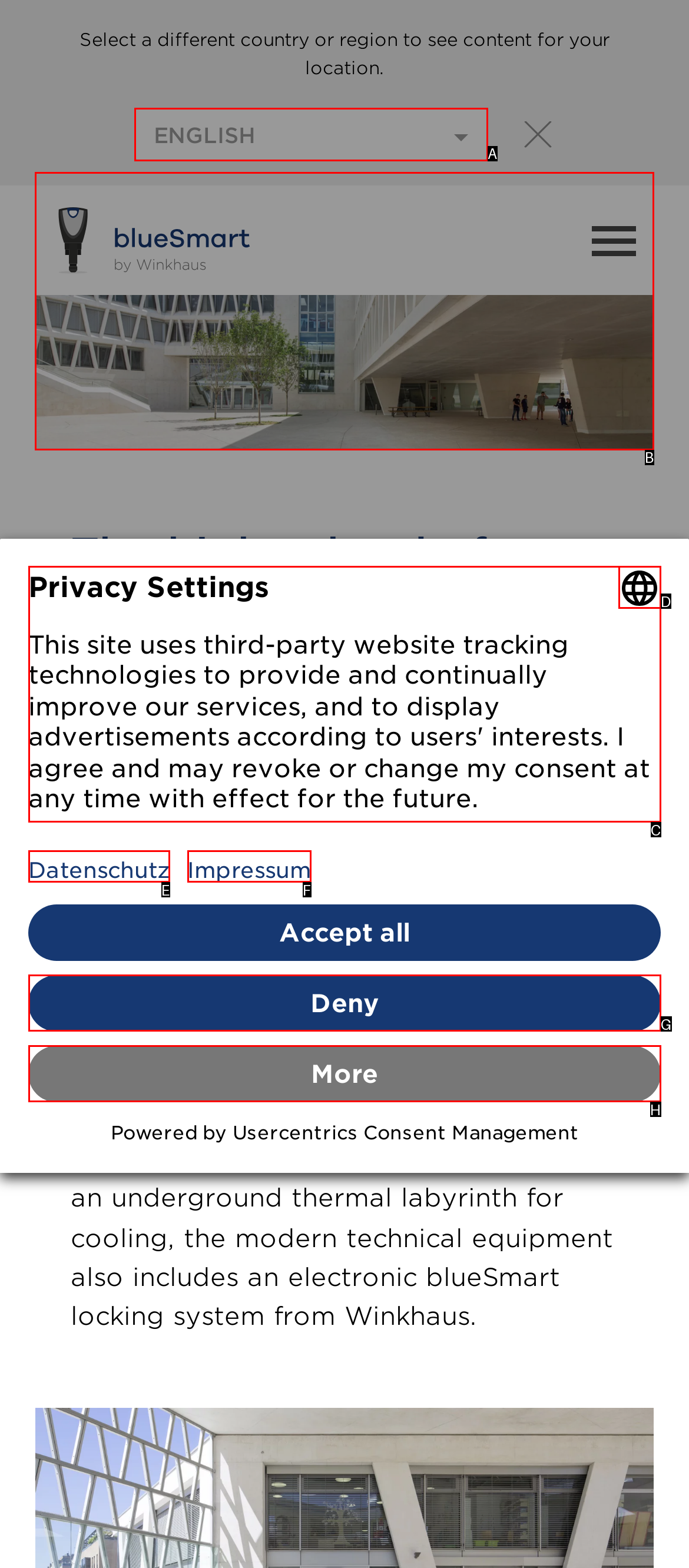Decide which HTML element to click to complete the task: View the image of blueSmart reference Provide the letter of the appropriate option.

B